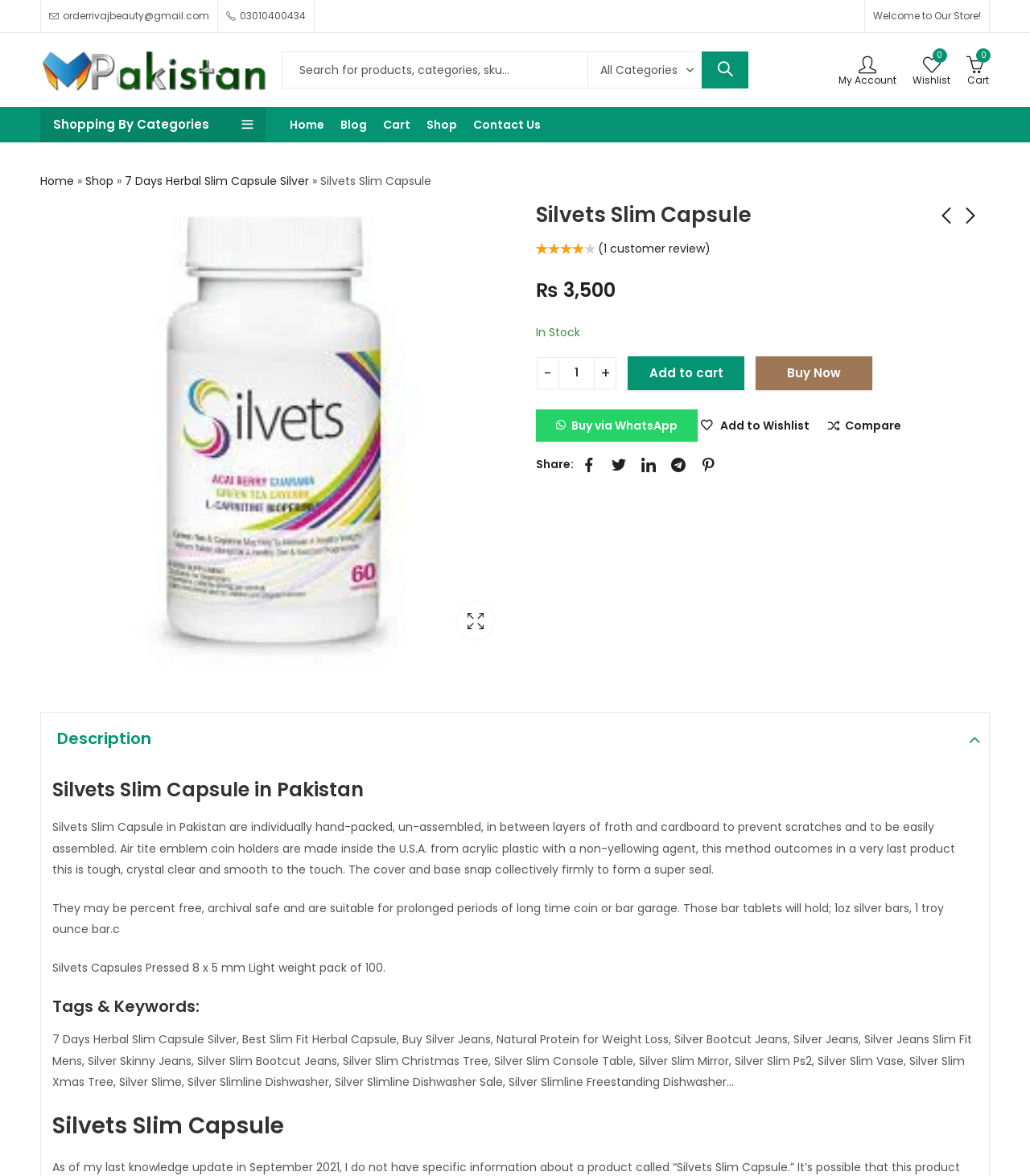What is the minimum quantity of the product that can be purchased?
Provide an in-depth answer to the question, covering all aspects.

I found the minimum quantity by looking at the product quantity section, where the user can input the desired quantity. The spin button has a minimum value of 1, indicating that the minimum quantity that can be purchased is 1.